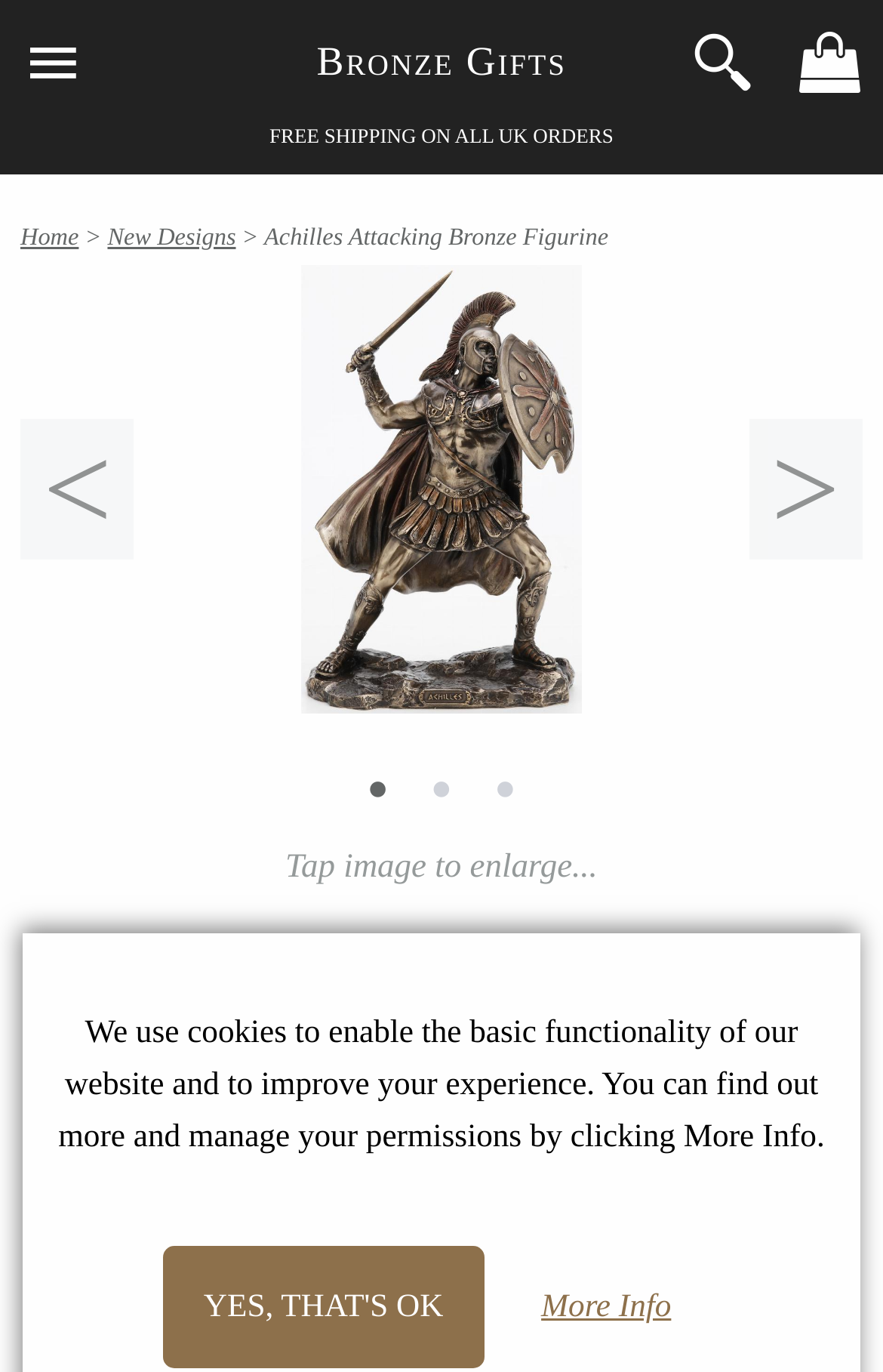Respond with a single word or phrase for the following question: 
What is the price of the bronze figurine?

£64.95